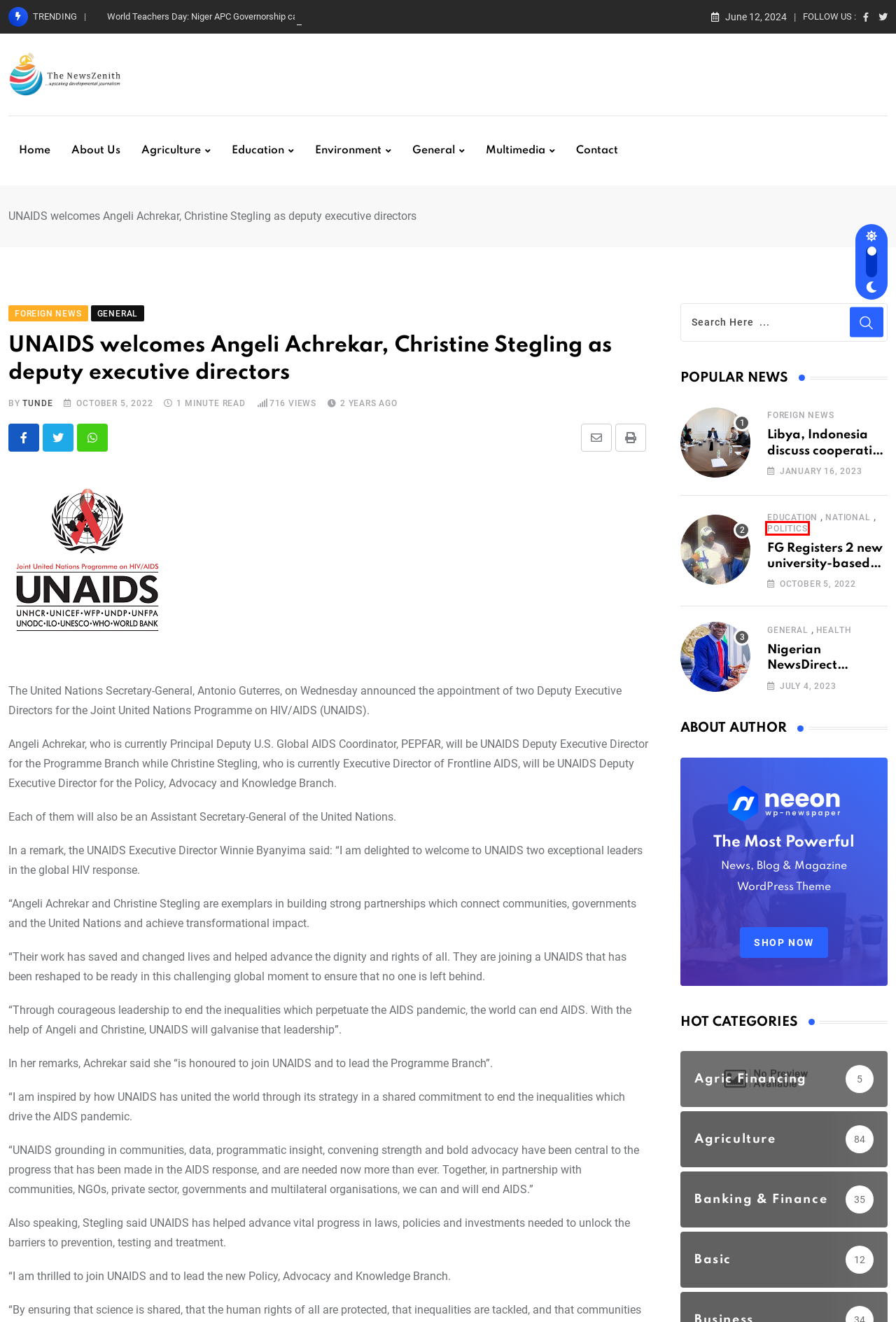You are given a screenshot of a webpage with a red rectangle bounding box around a UI element. Select the webpage description that best matches the new webpage after clicking the element in the bounding box. Here are the candidates:
A. Politics Archives - The NewsZenith
B. Contact - The NewsZenith
C. About Us - The NewsZenith
D. National Archives - The NewsZenith
E. General Archives - The NewsZenith
F. Environment Archives - The NewsZenith
G. Agric Financing Archives - The NewsZenith
H. Basic Archives - The NewsZenith

A